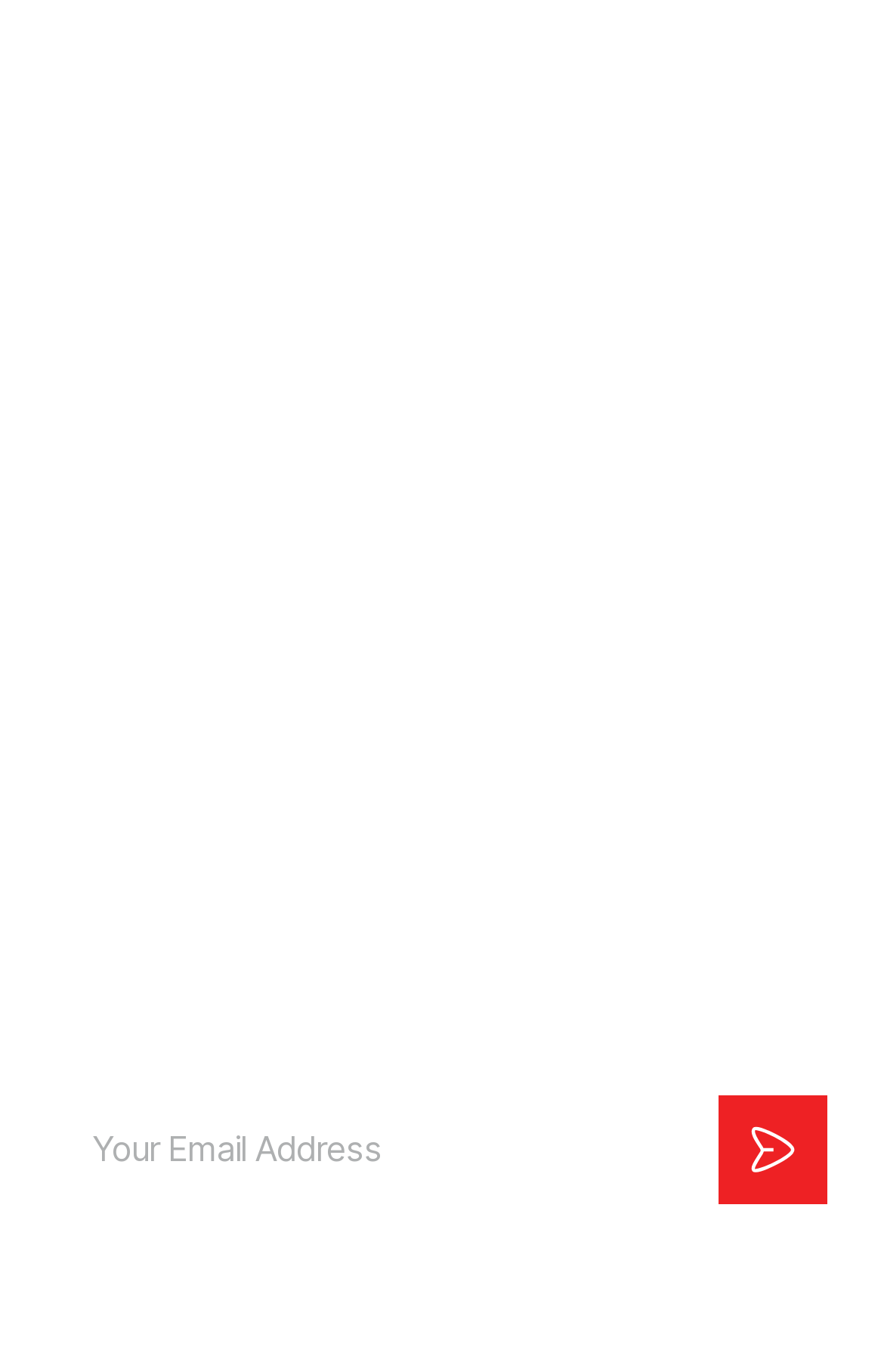Based on the visual content of the image, answer the question thoroughly: What can be found in the 'Discover' section?

The 'Discover' section has links to 'Community Calendar', 'Horoscopes', and 'E-Editions', indicating that users can find information related to community events, horoscopes, and electronic editions of publications in this section.